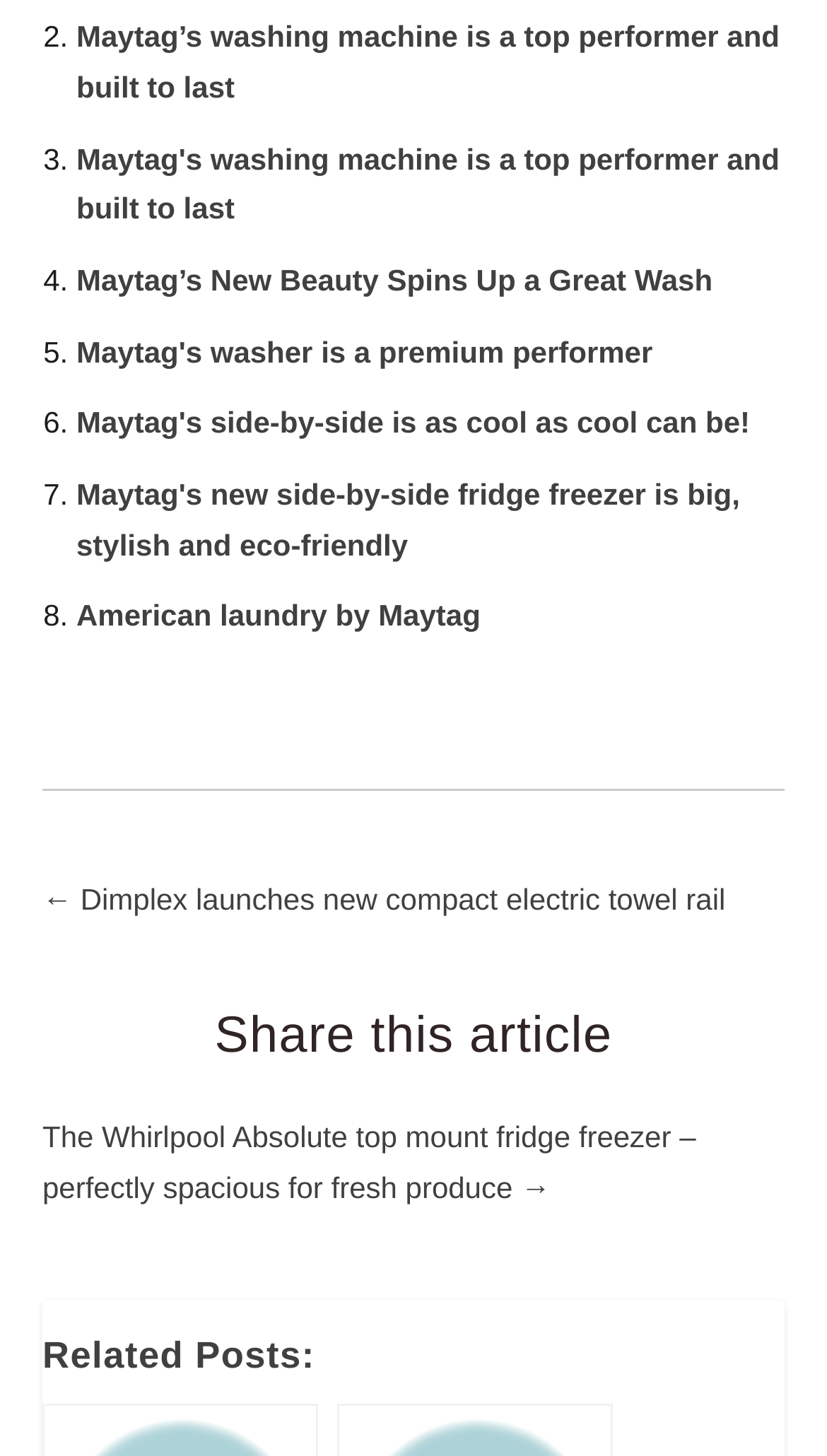Locate the bounding box of the UI element described by: "● Flexibility" in the given webpage screenshot.

None